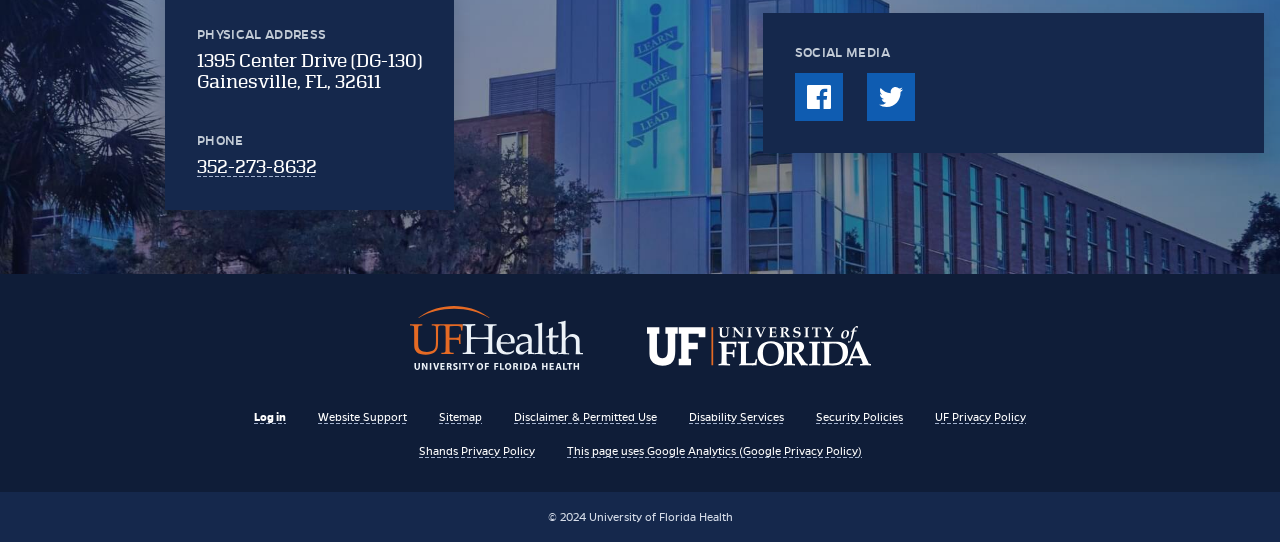Pinpoint the bounding box coordinates of the element to be clicked to execute the instruction: "Log in".

[0.198, 0.757, 0.223, 0.782]